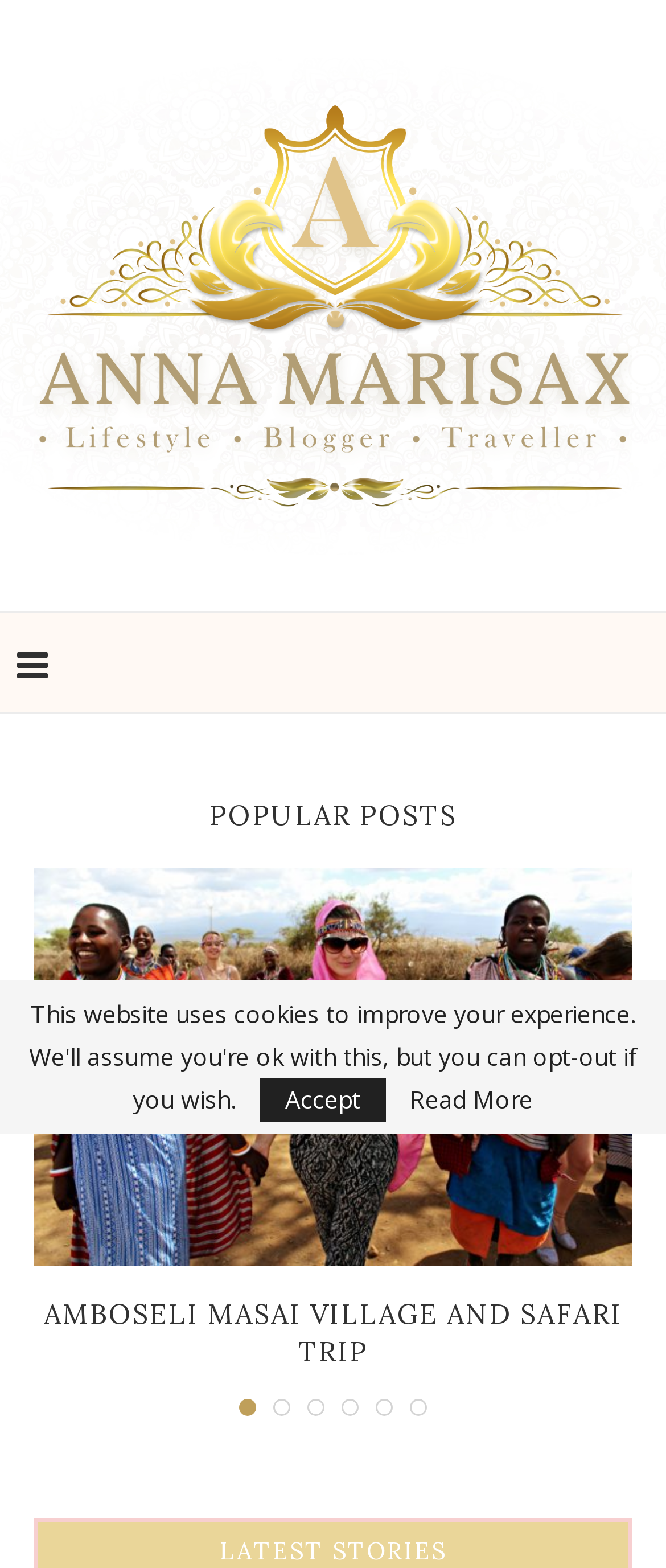Determine the bounding box coordinates for the UI element matching this description: "alt="Anna Marisax"".

[0.051, 0.065, 0.949, 0.324]